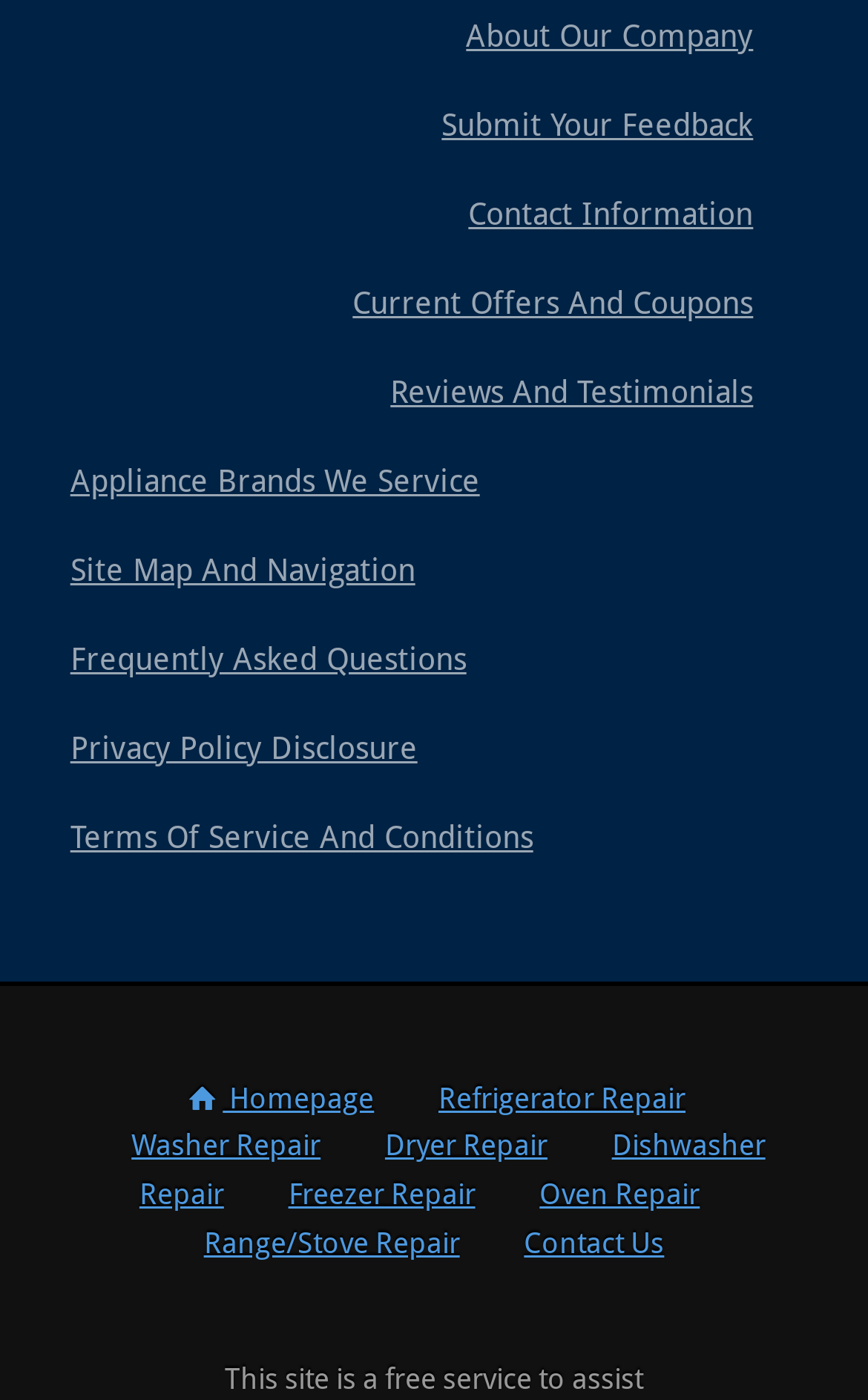How many types of appliance repairs are listed?
Using the information presented in the image, please offer a detailed response to the question.

There are 7 types of appliance repairs listed on the webpage, including Refrigerator Repair, Washer Repair, Dryer Repair, Dishwasher Repair, Freezer Repair, Oven Repair, and Range/Stove Repair. These links are located at the bottom of the page with bounding boxes ranging from [0.472, 0.752, 0.823, 0.817] to [0.202, 0.855, 0.563, 0.92].